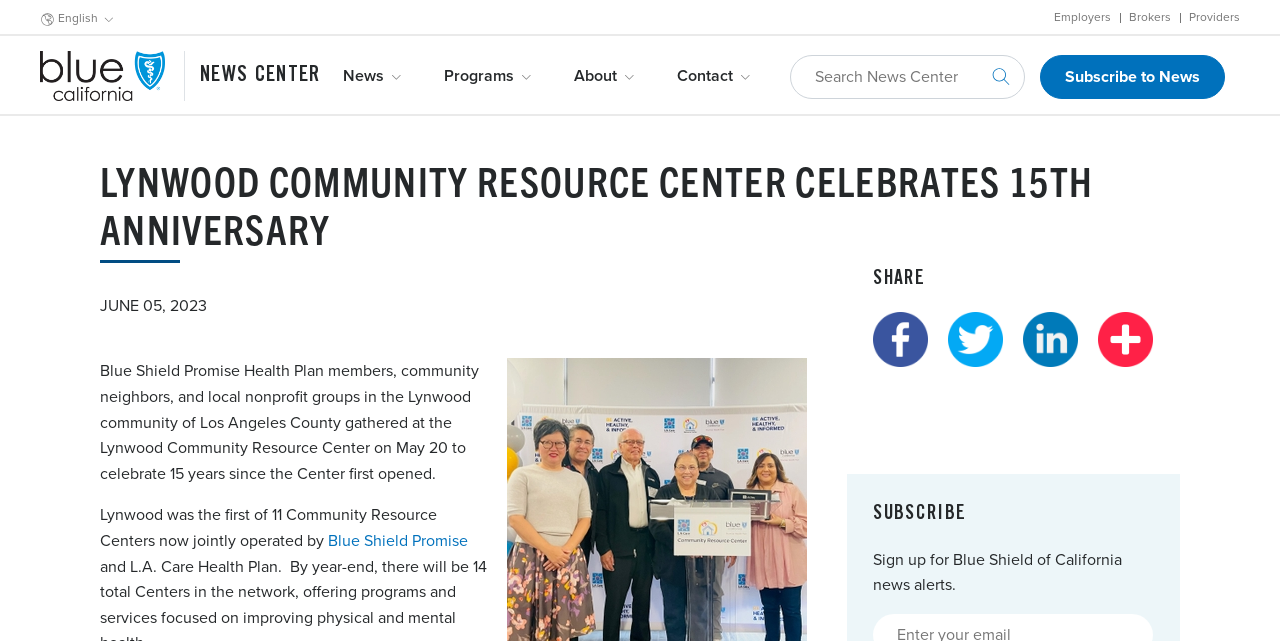How many links are there in the menu?
Based on the image, answer the question with as much detail as possible.

I found the answer by looking at the generic element with the text 'Show menu' and its child links, which are 'News', 'Programs', 'About', and 'Contact'. Therefore, there are 4 links in the menu.